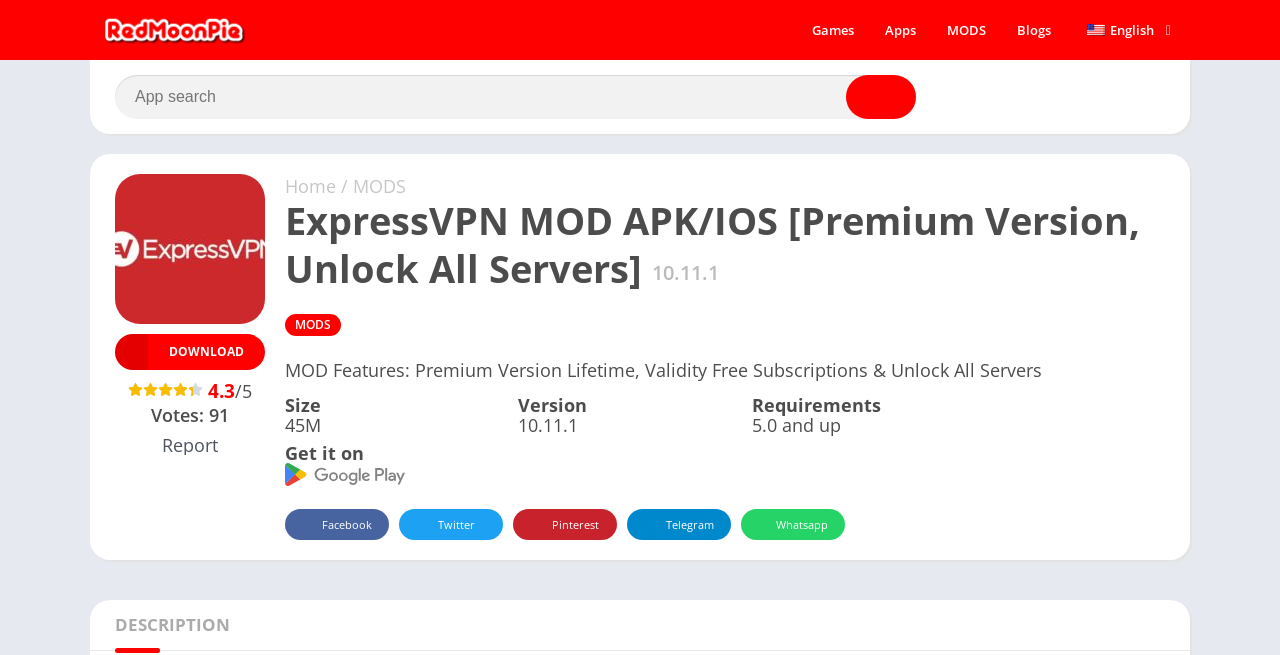Based on the element description "Tiếng Việt", predict the bounding box coordinates of the UI element.

[0.834, 0.256, 0.974, 0.302]